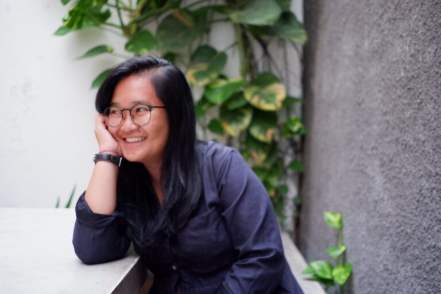Please give a succinct answer using a single word or phrase:
What is the woman's profession?

Flower designer